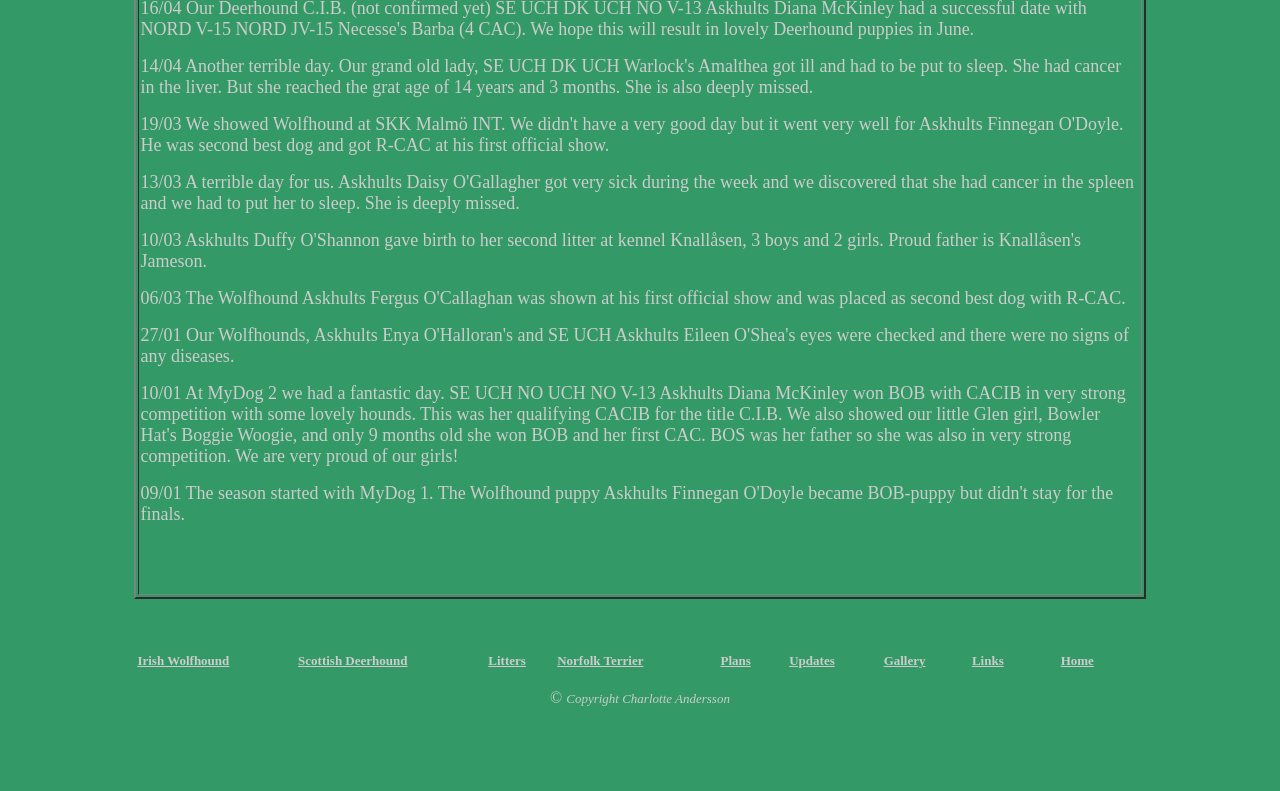Please identify the bounding box coordinates of the element I need to click to follow this instruction: "view Gallery".

[0.69, 0.826, 0.723, 0.845]